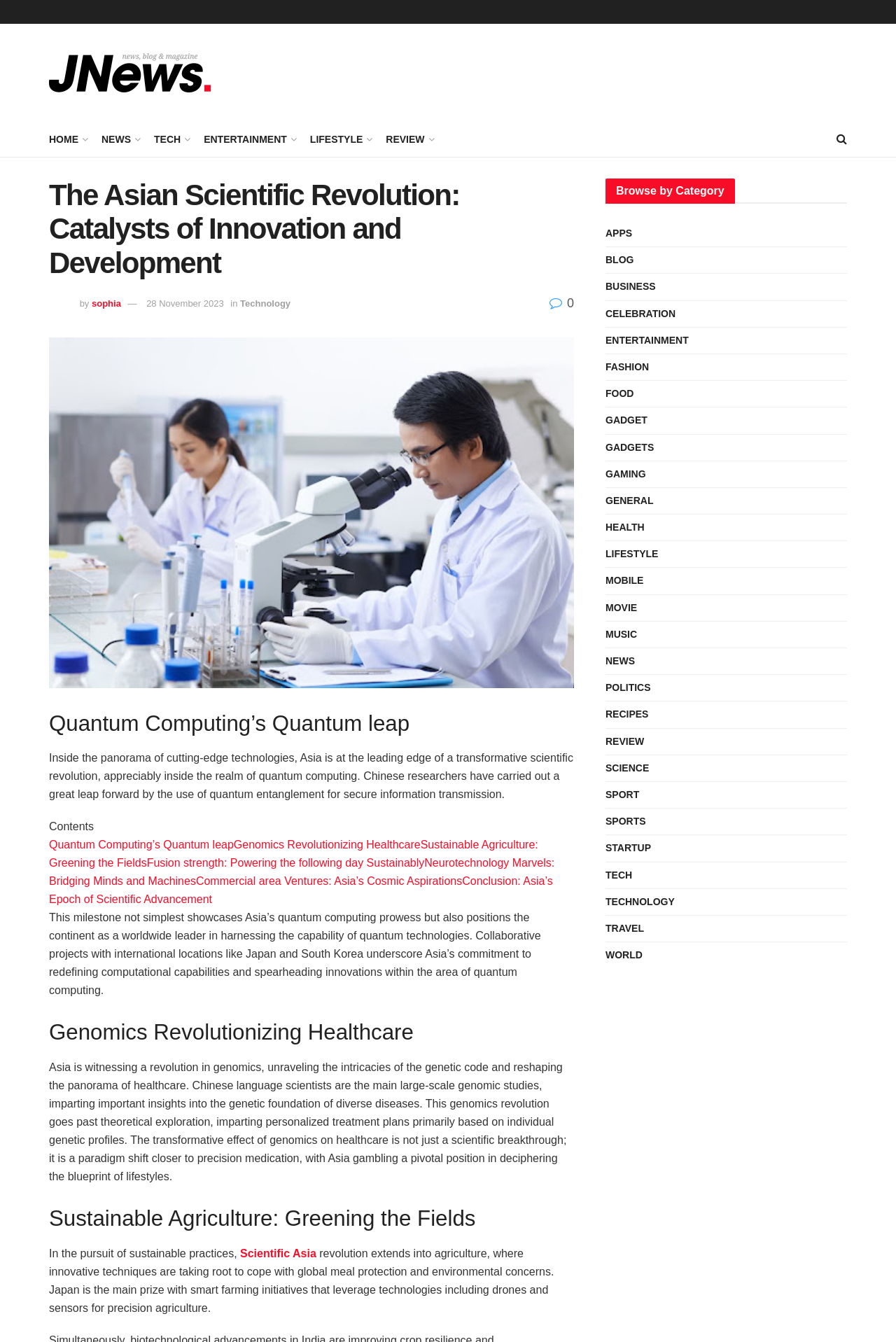Respond with a single word or phrase to the following question:
Who is the author of the article?

sophia